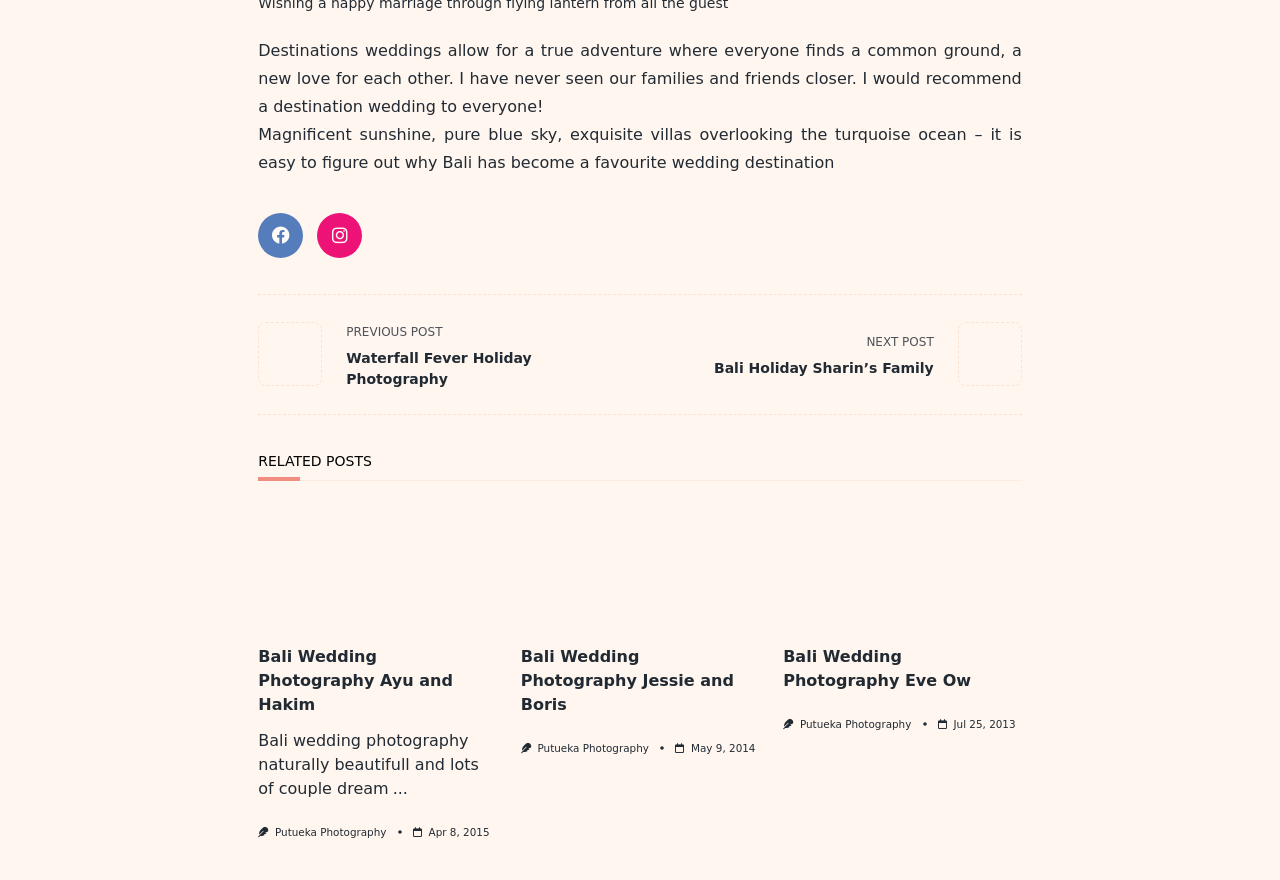Give a concise answer using only one word or phrase for this question:
How many images are shown on this webpage?

6